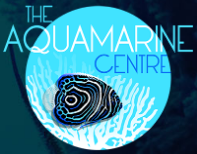Generate a comprehensive description of the image.

The image showcases the logo of "The Aquamarine Centre," a business specializing in bespoke silver fish tanks and aquariums. The logo features a vibrant blue background, prominently displaying the name of the centre in bold white letters, with the word "CENTRE" positioned below "THE AQUAMARINE." Overlaying the background is an artistic representation of a fish, illustrating the centre's focus on aquatic design and elegance. The logo embodies a sense of professionalism and creativity, reflecting the company's commitment to high-quality aquarium design and personal service, as highlighted in the accompanying text discussing their extensive experience in the field.